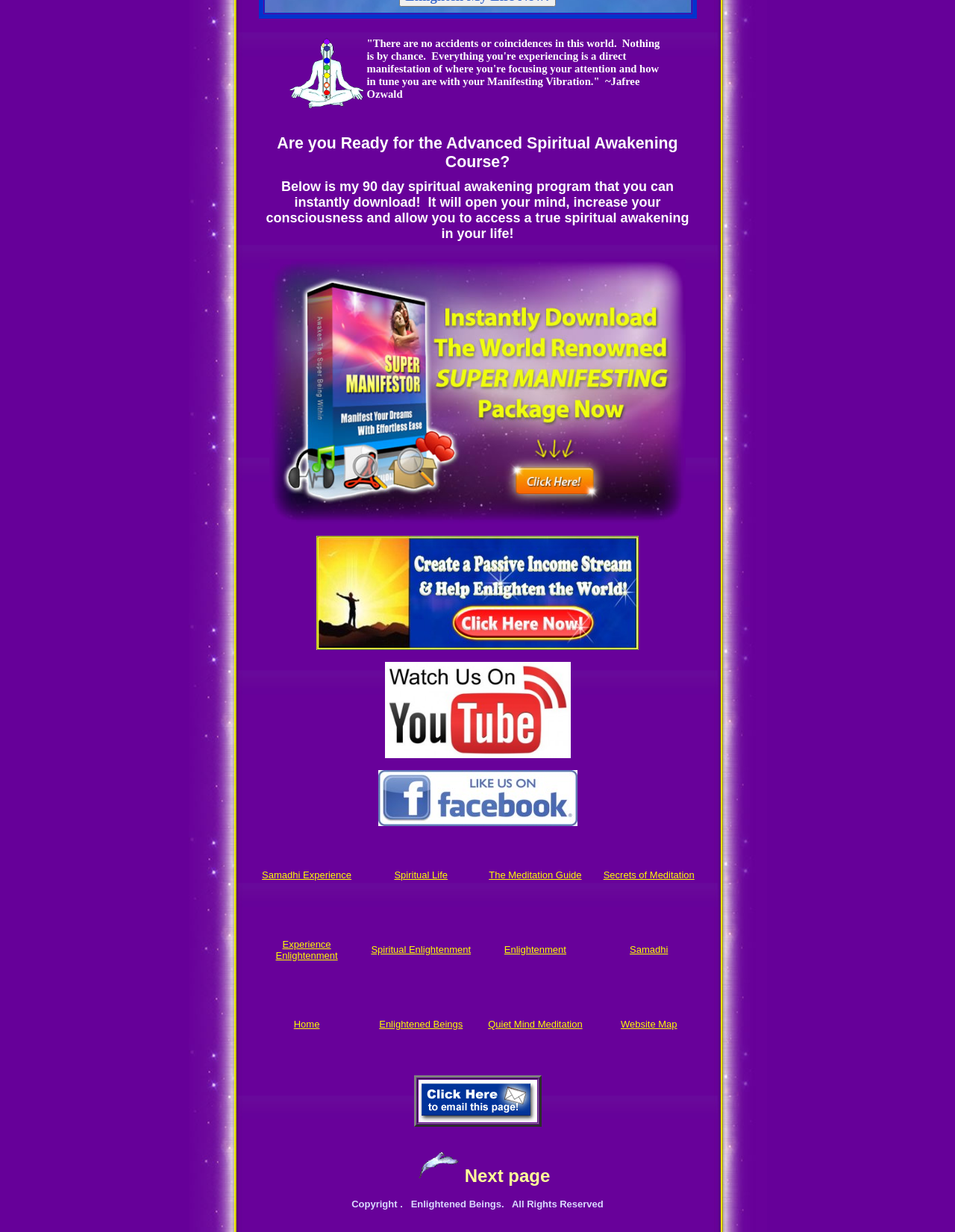Point out the bounding box coordinates of the section to click in order to follow this instruction: "Click on the link to learn about business and environmental policy".

None